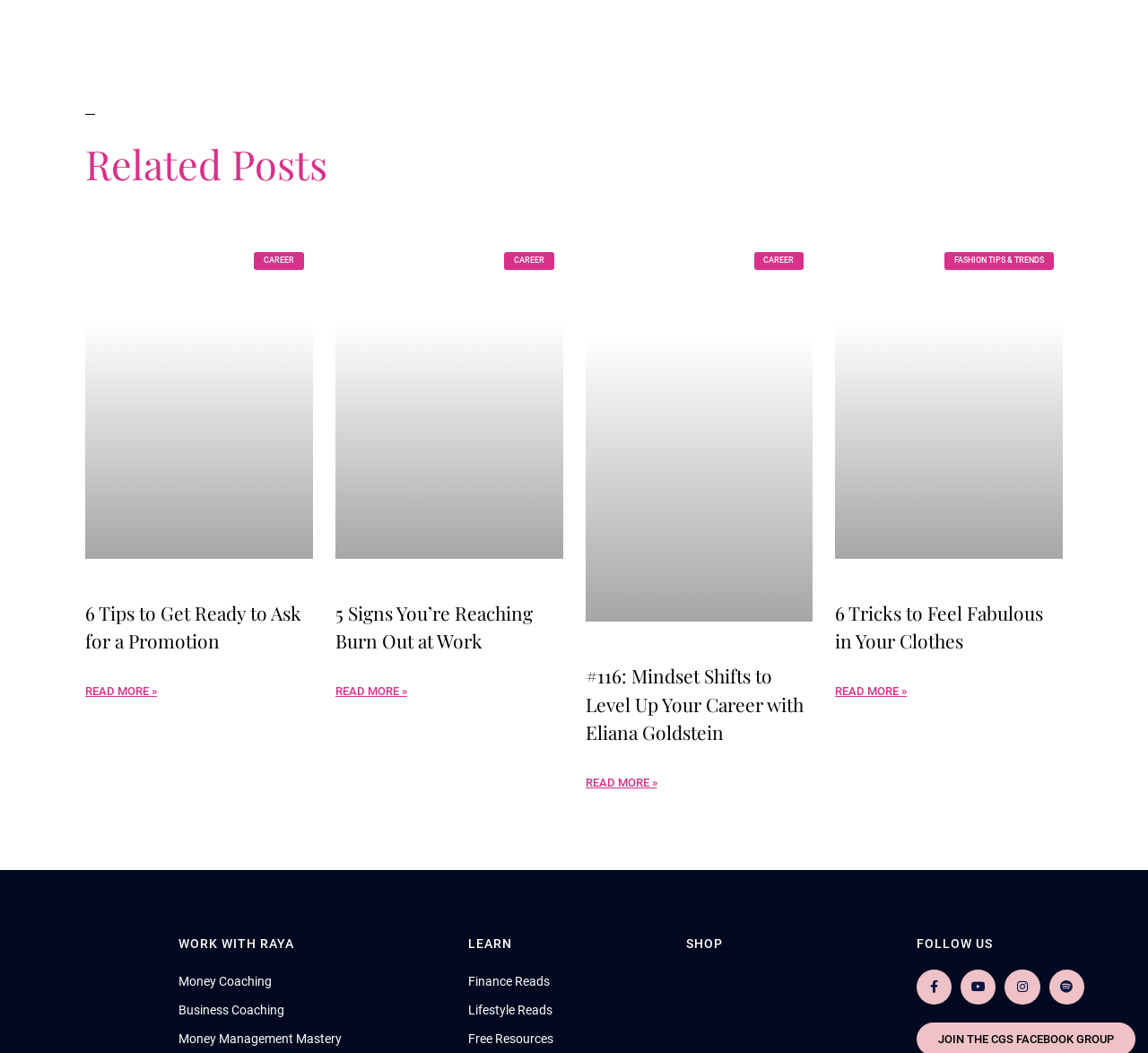Find and indicate the bounding box coordinates of the region you should select to follow the given instruction: "Follow Raya on Facebook".

[0.798, 0.921, 0.829, 0.954]